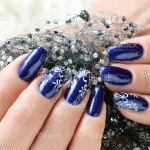What is the style of the nail design?
Please provide a single word or phrase as your answer based on the image.

Intricate white floral